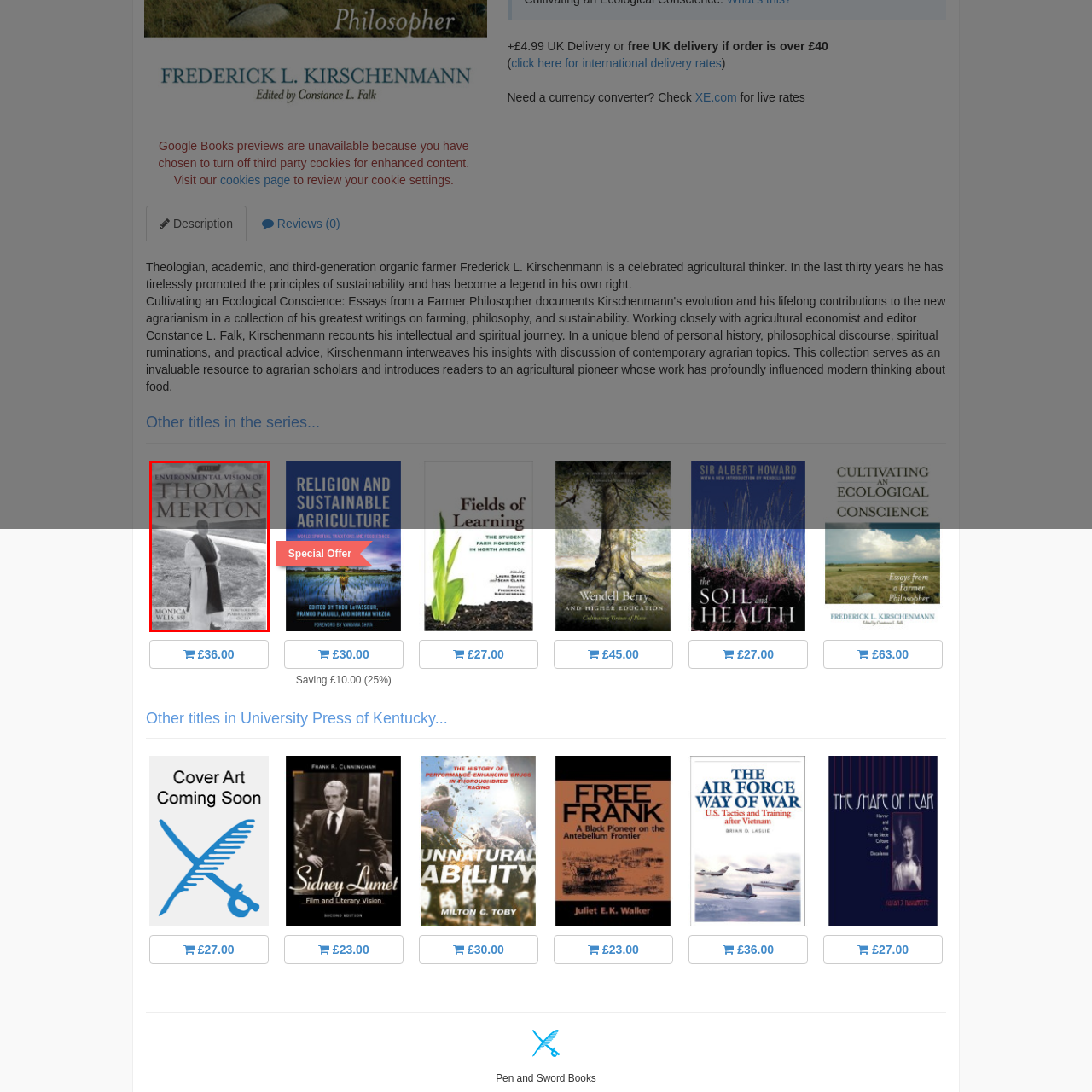What is the subject of the book? View the image inside the red bounding box and respond with a concise one-word or short-phrase answer.

Ecology and spirituality